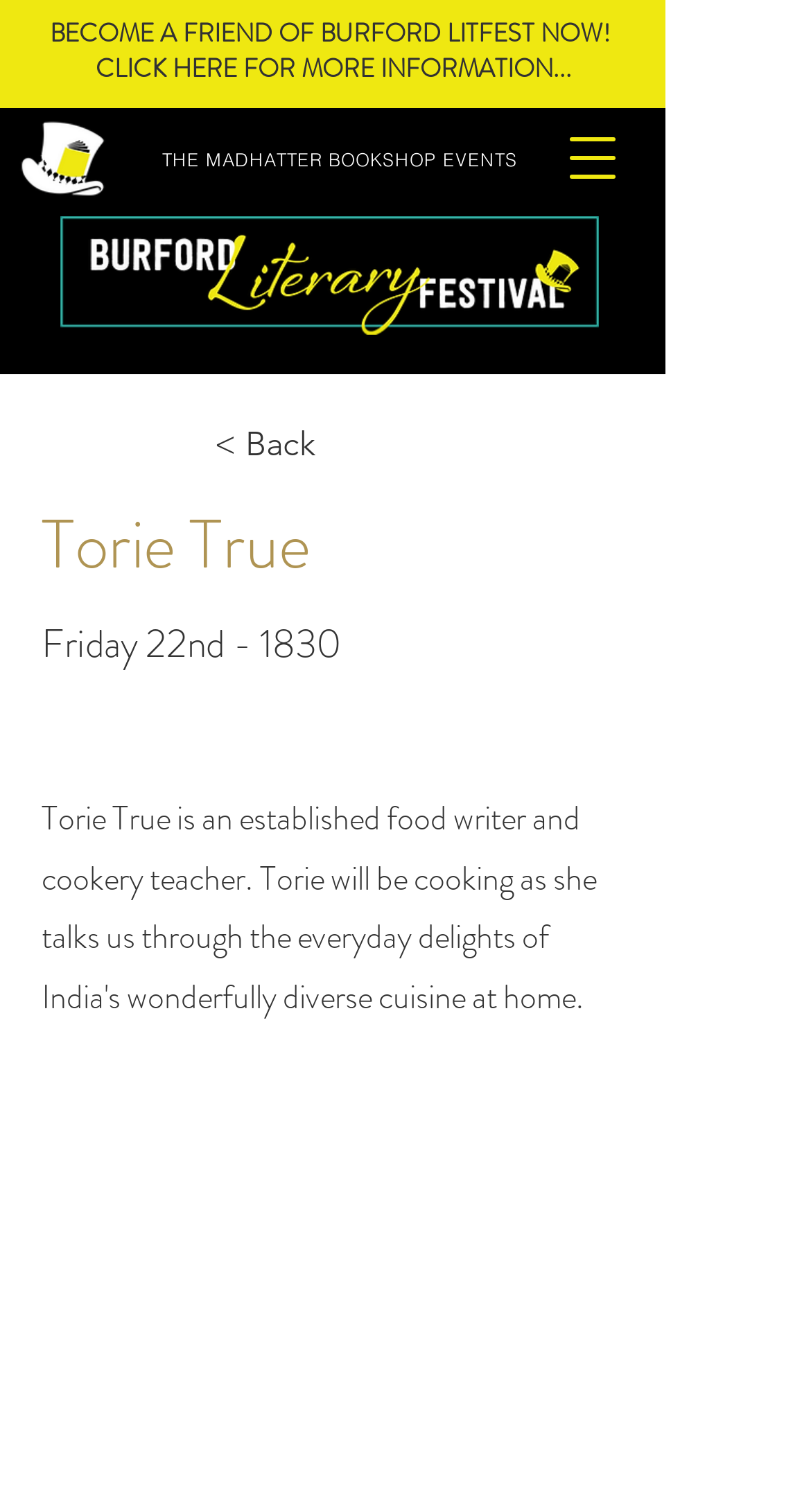Based on the element description < Back, identify the bounding box coordinates for the UI element. The coordinates should be in the format (top-left x, top-left y, bottom-right x, bottom-right y) and within the 0 to 1 range.

[0.264, 0.274, 0.559, 0.314]